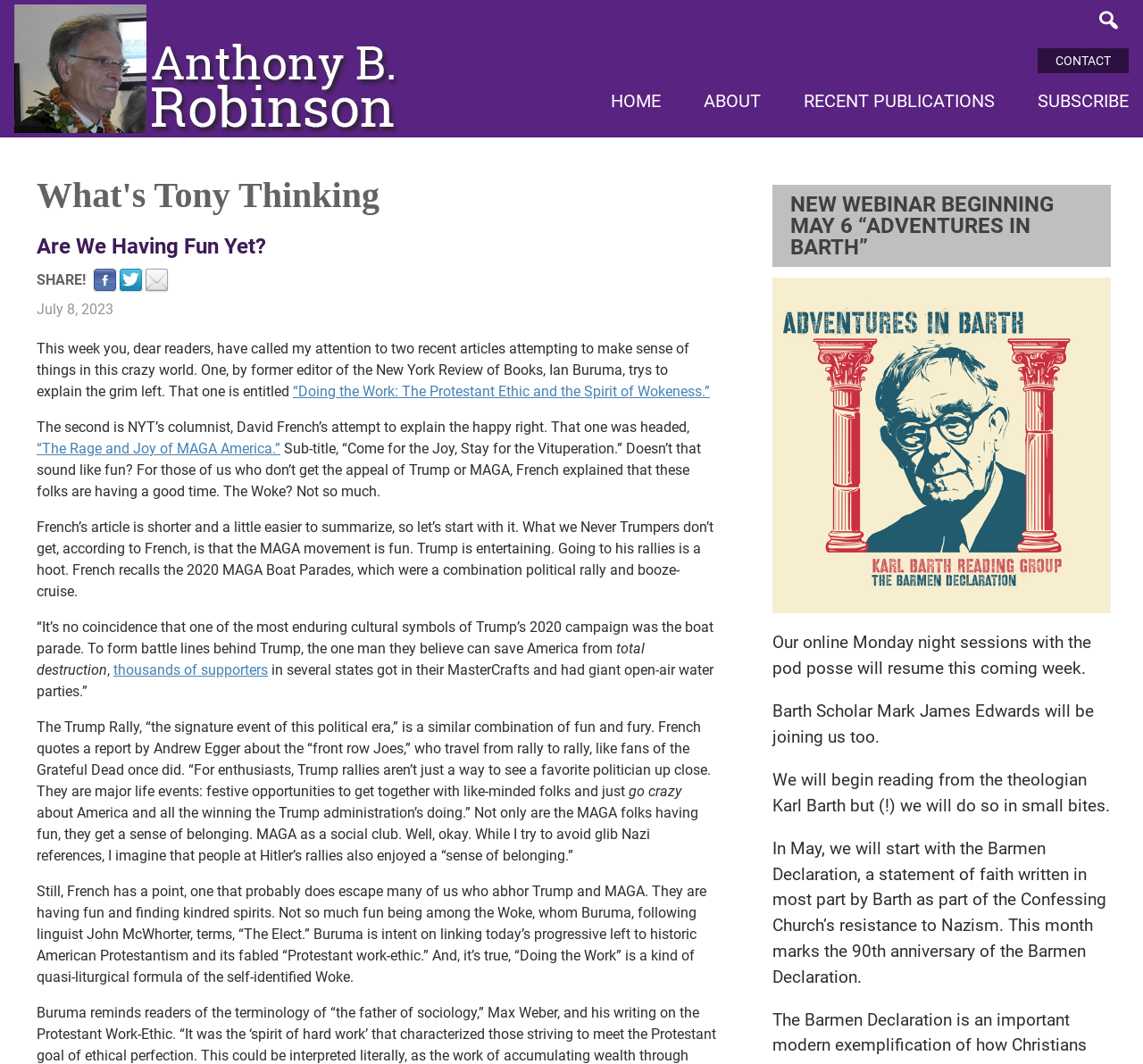Please find the bounding box coordinates of the element that you should click to achieve the following instruction: "Read the article 'Doing the Work: The Protestant Ethic and the Spirit of Wokeness'". The coordinates should be presented as four float numbers between 0 and 1: [left, top, right, bottom].

[0.256, 0.36, 0.621, 0.376]